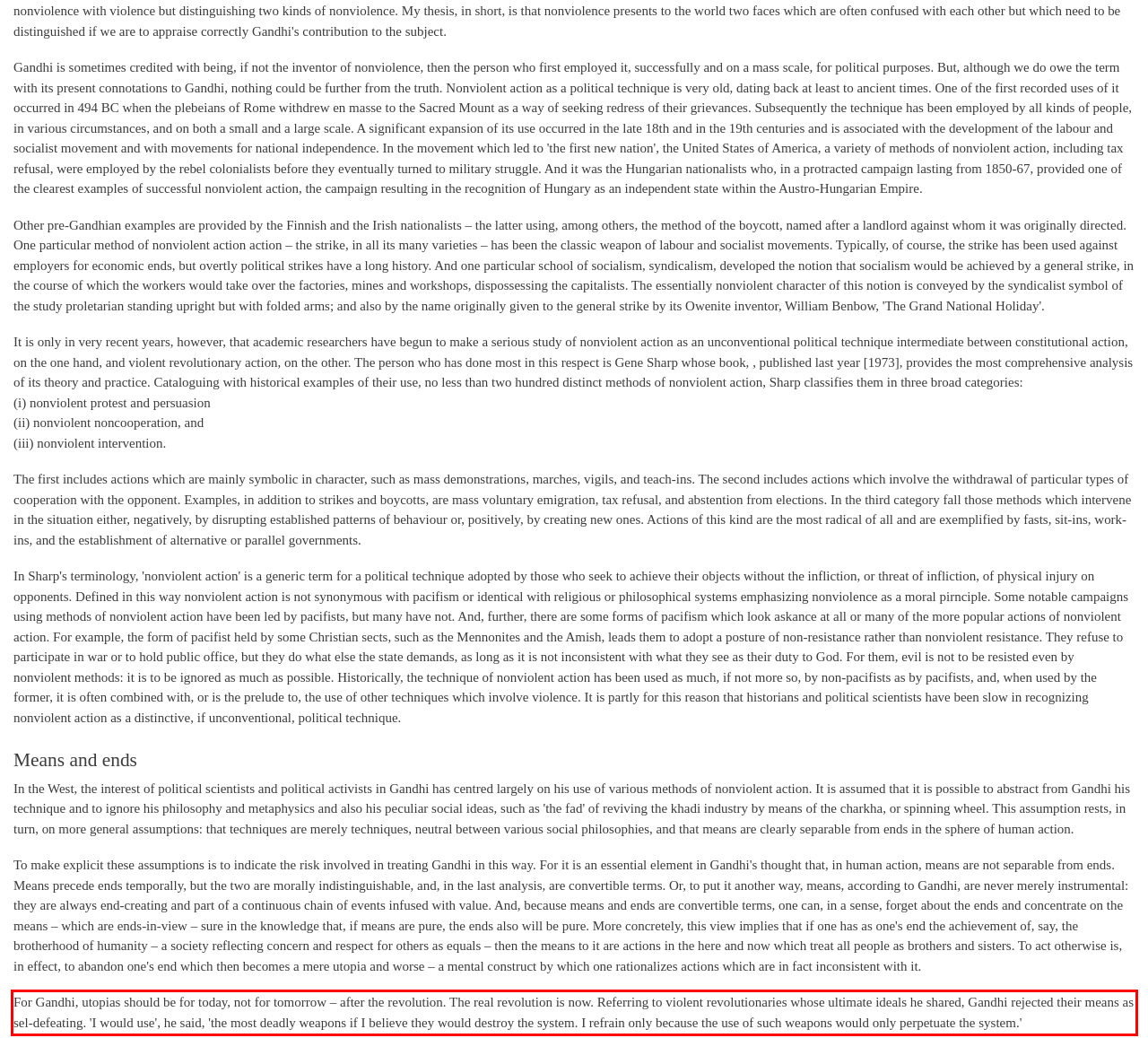Look at the screenshot of the webpage, locate the red rectangle bounding box, and generate the text content that it contains.

For Gandhi, utopias should be for today, not for tomorrow – after the revolution. The real revolution is now. Referring to violent revolutionaries whose ultimate ideals he shared, Gandhi rejected their means as sel-defeating. 'I would use', he said, 'the most deadly weapons if I believe they would destroy the system. I refrain only because the use of such weapons would only perpetuate the system.'